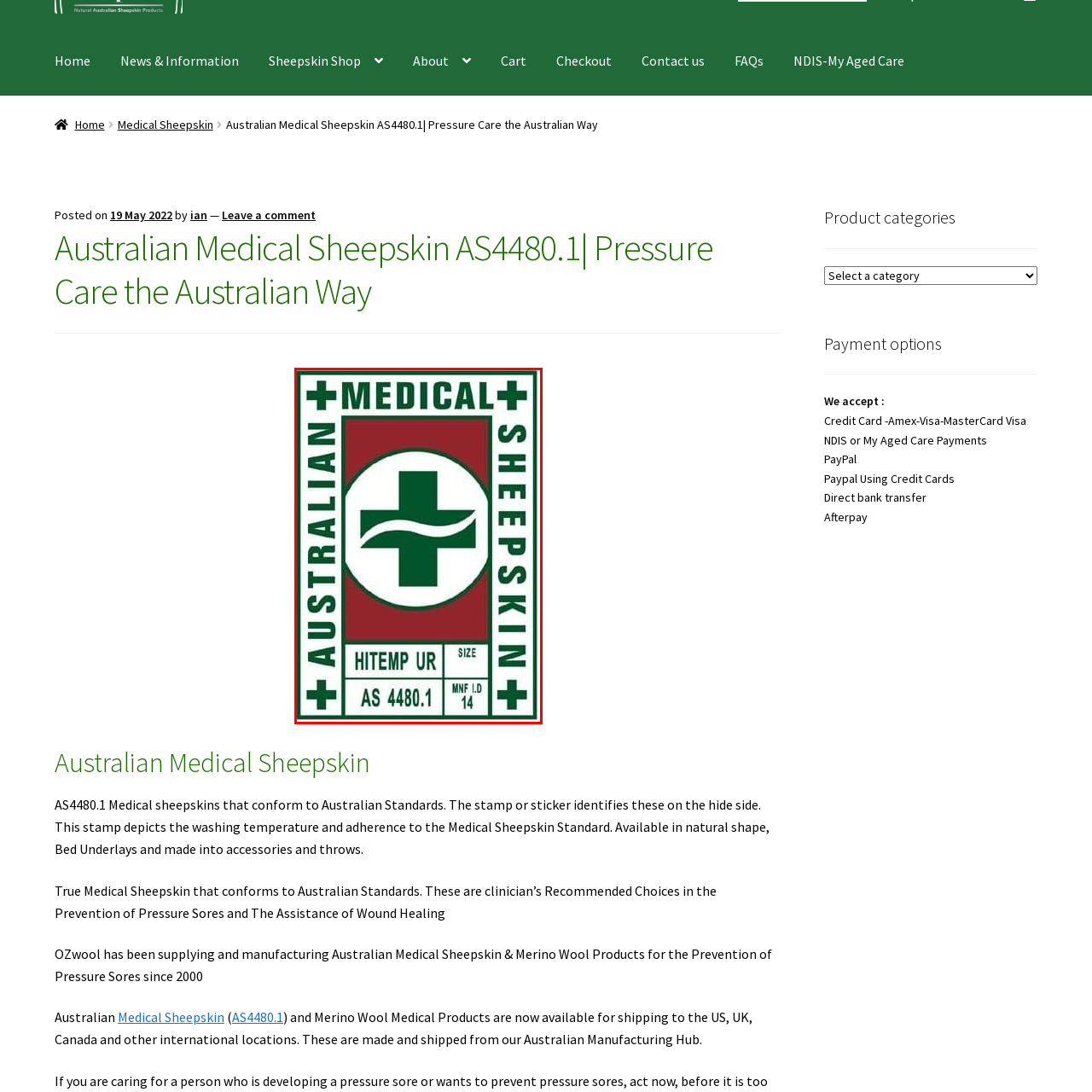Look closely at the zone within the orange frame and give a detailed answer to the following question, grounding your response on the visual details: 
What is the purpose of the product?

The caption indicates that the product is intended for use in medical applications, particularly in the prevention of pressure sores, which suggests that the product's primary purpose is to prevent pressure sores.